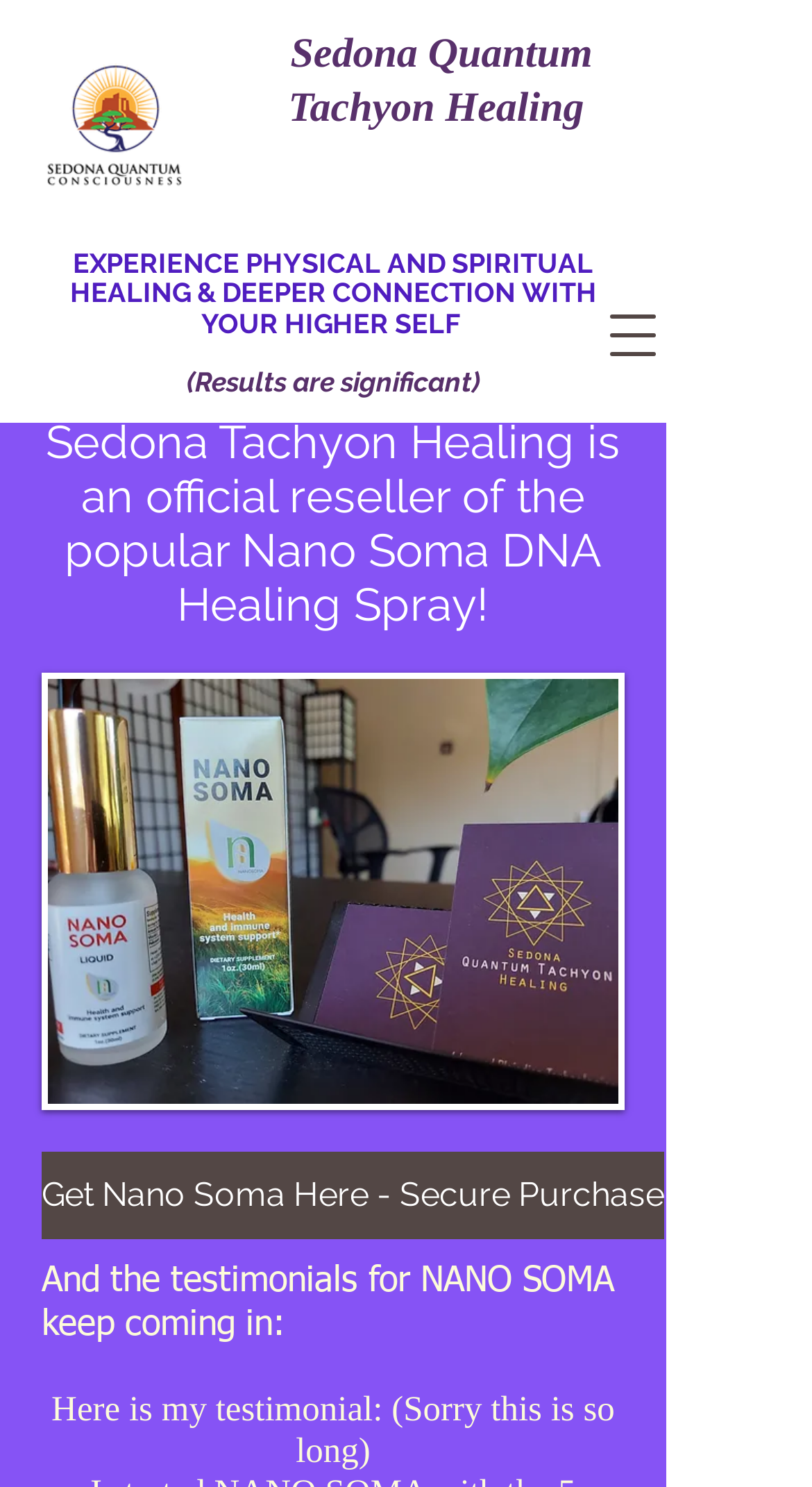Please provide a one-word or short phrase answer to the question:
What is the product being promoted?

Nano Soma DNA Healing Spray